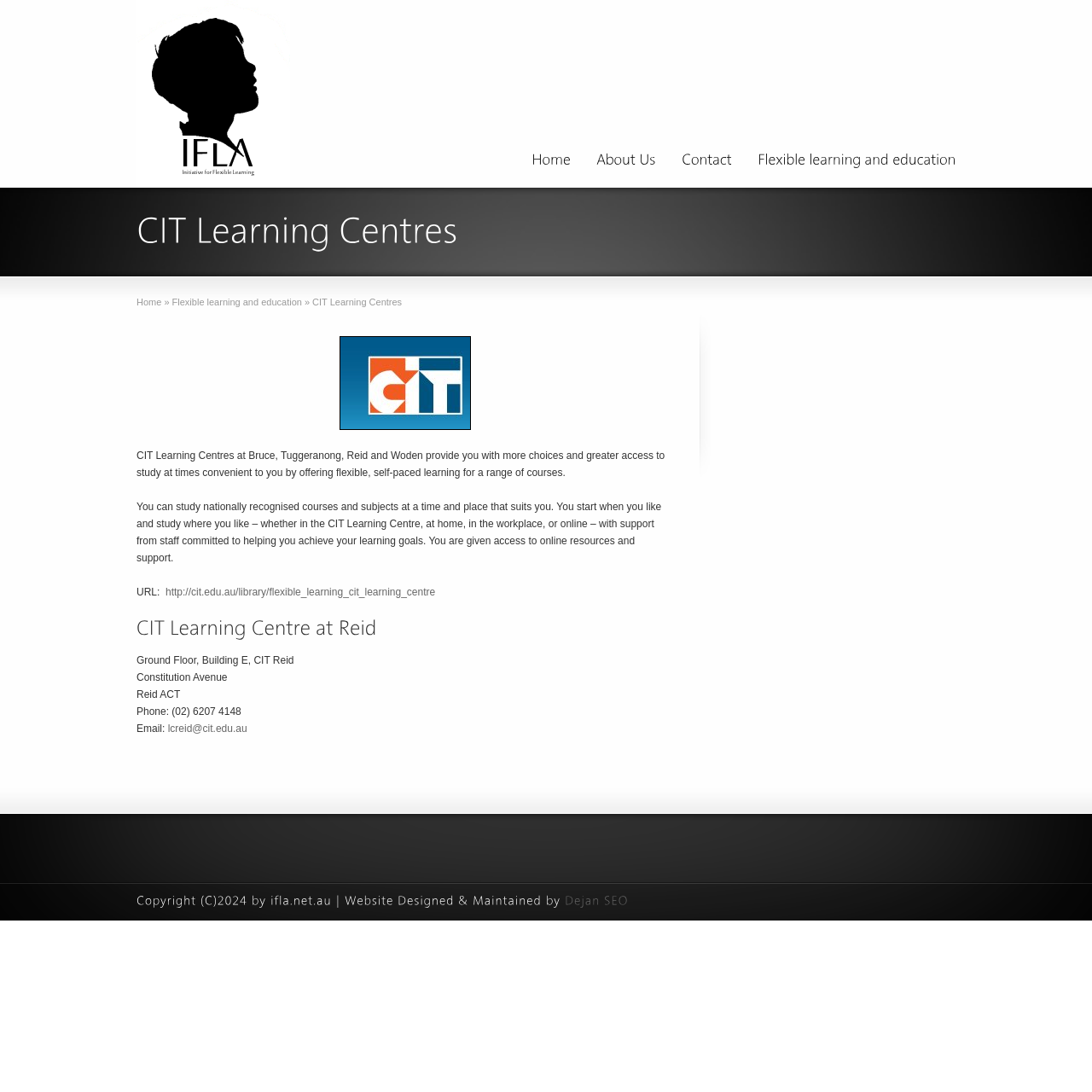What is the URL of the flexible learning webpage?
Use the screenshot to answer the question with a single word or phrase.

http://cit.edu.au/library/flexible_learning_cit_learning_centre